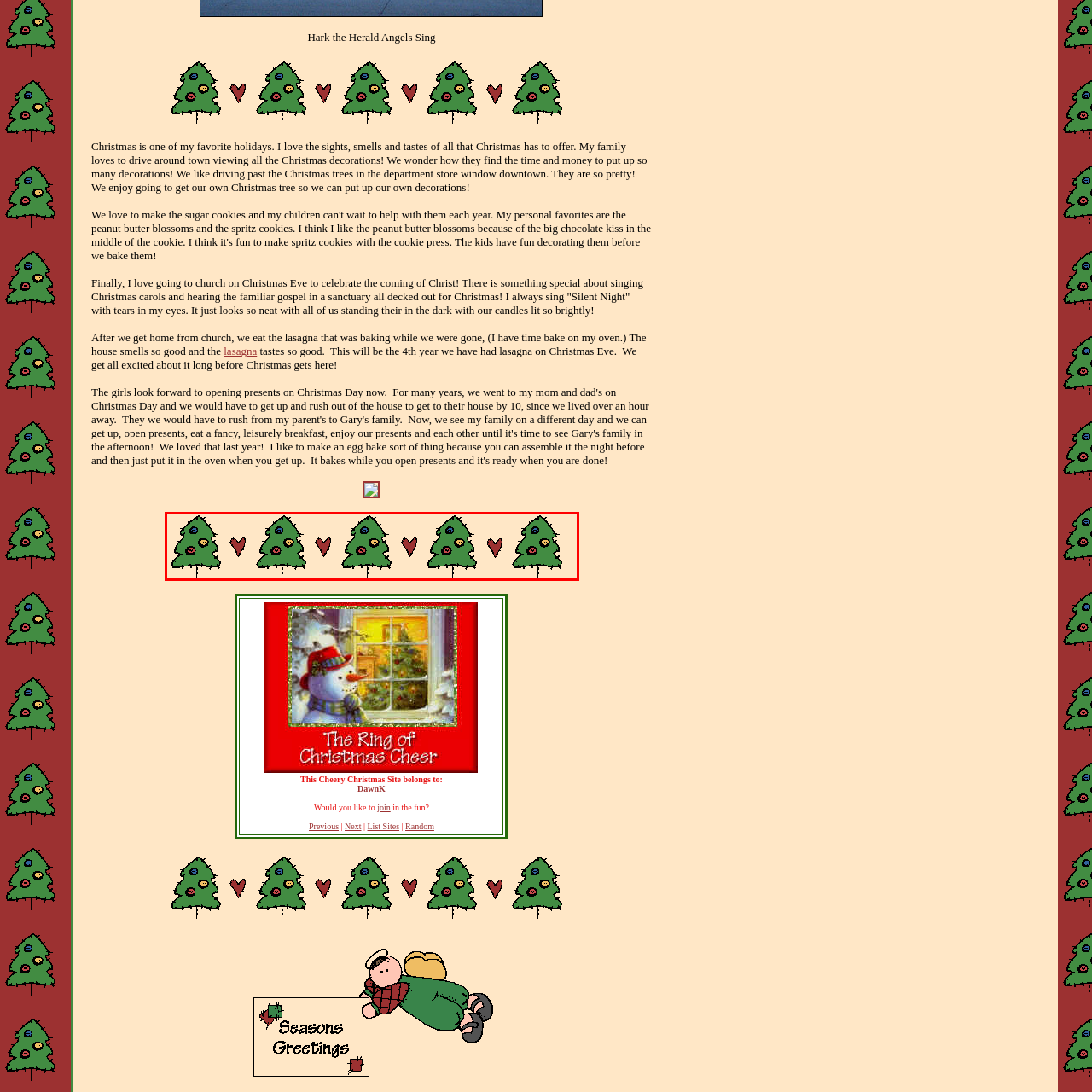Carefully analyze the image within the red boundary and describe it extensively.

This whimsical illustration features a charming line of Christmas trees, each adorned with colorful ornaments and set against a soft beige background. Interspersed among the trees are heart-shaped icons, adding a touch of warmth and love to the festive scene. The trees are stylized with lush green foliage and distinctive shapes, evoking a joyful holiday spirit. This delightful design perfectly captures the essence of Christmas, symbolizing celebration, togetherness, and the joy of the season.